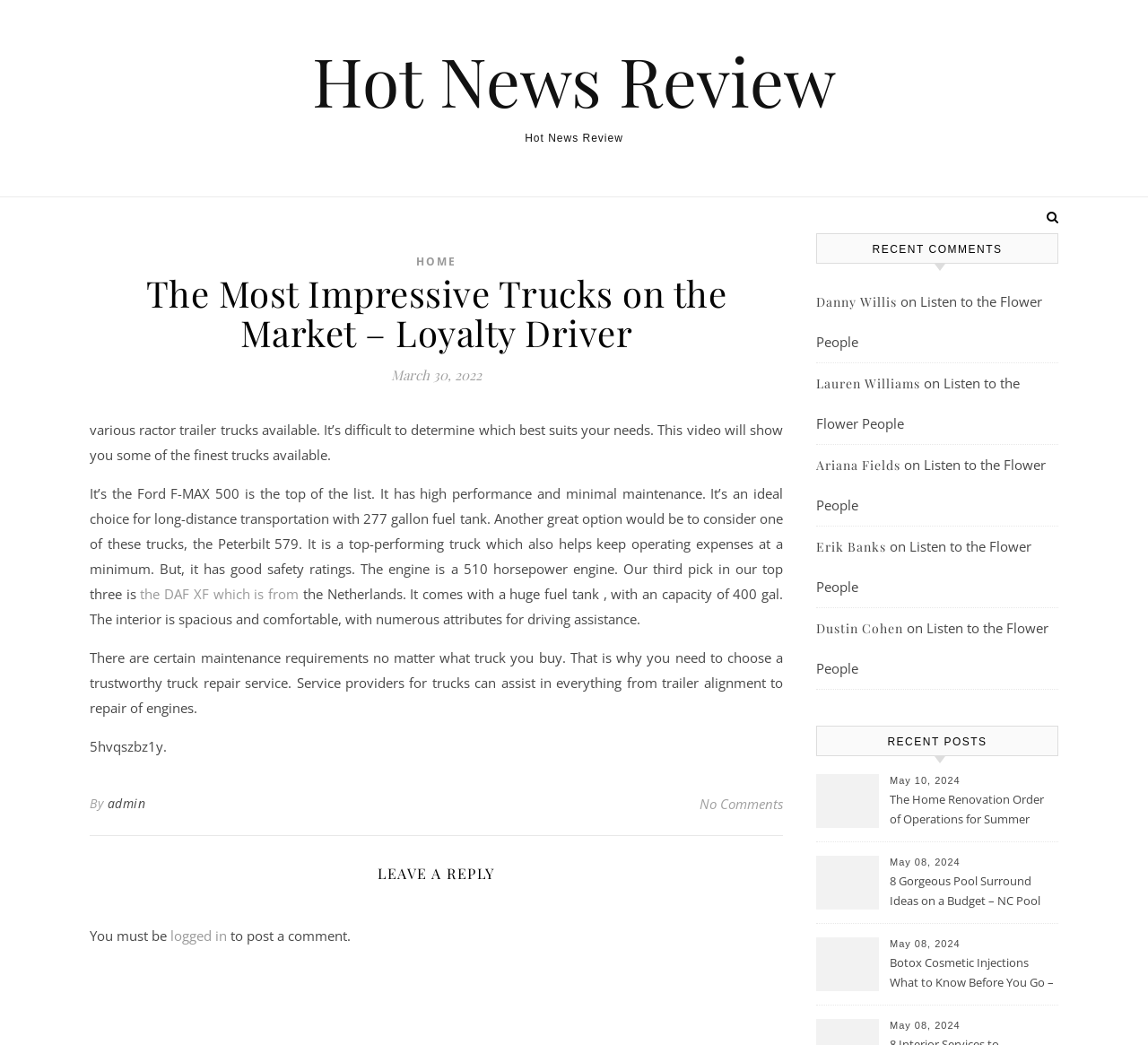What is the date of the latest recent post?
Answer the question with a single word or phrase, referring to the image.

May 10, 2024